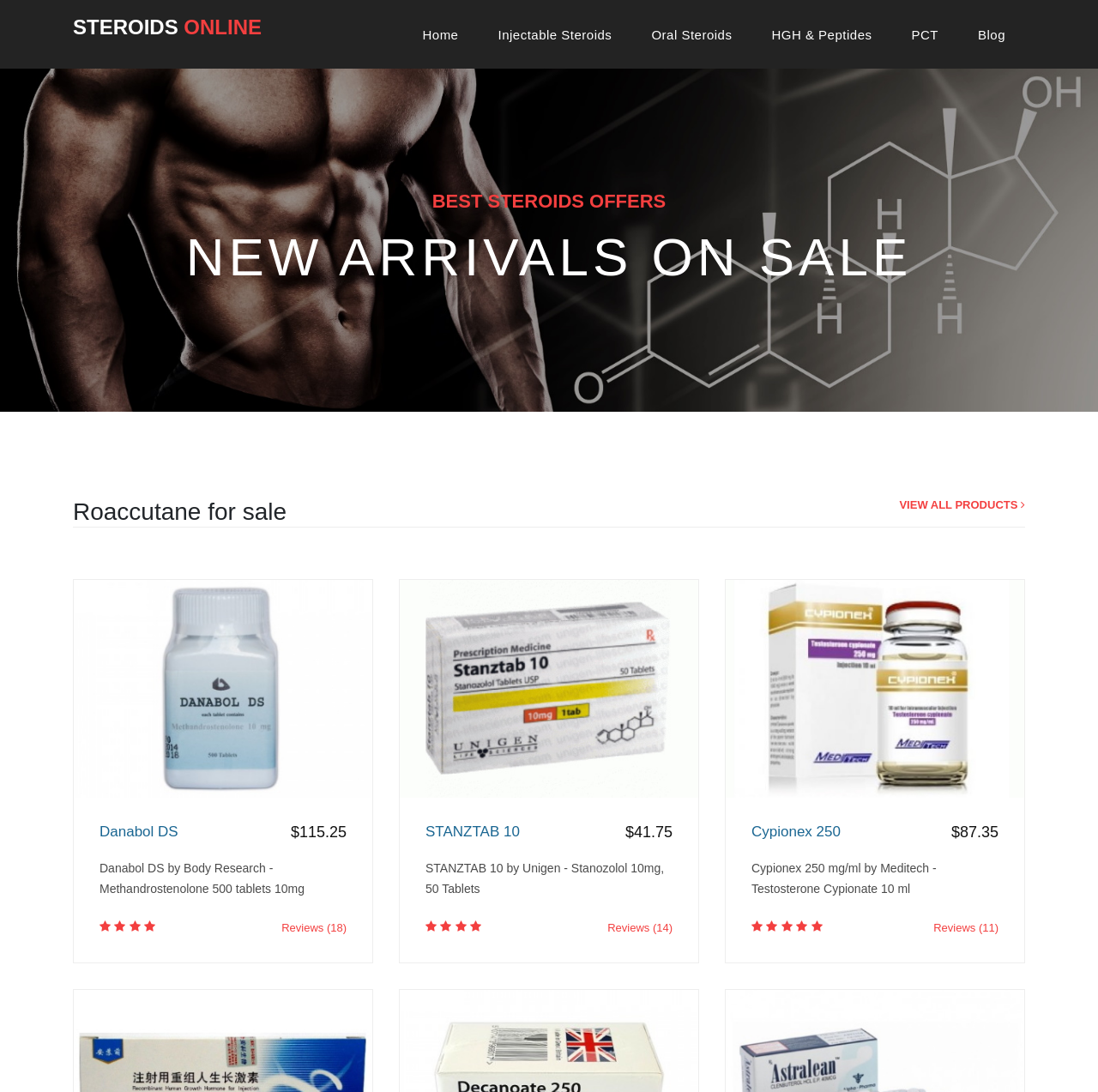Pinpoint the bounding box coordinates of the element you need to click to execute the following instruction: "Explore Injectable Steroids". The bounding box should be represented by four float numbers between 0 and 1, in the format [left, top, right, bottom].

[0.447, 0.017, 0.564, 0.048]